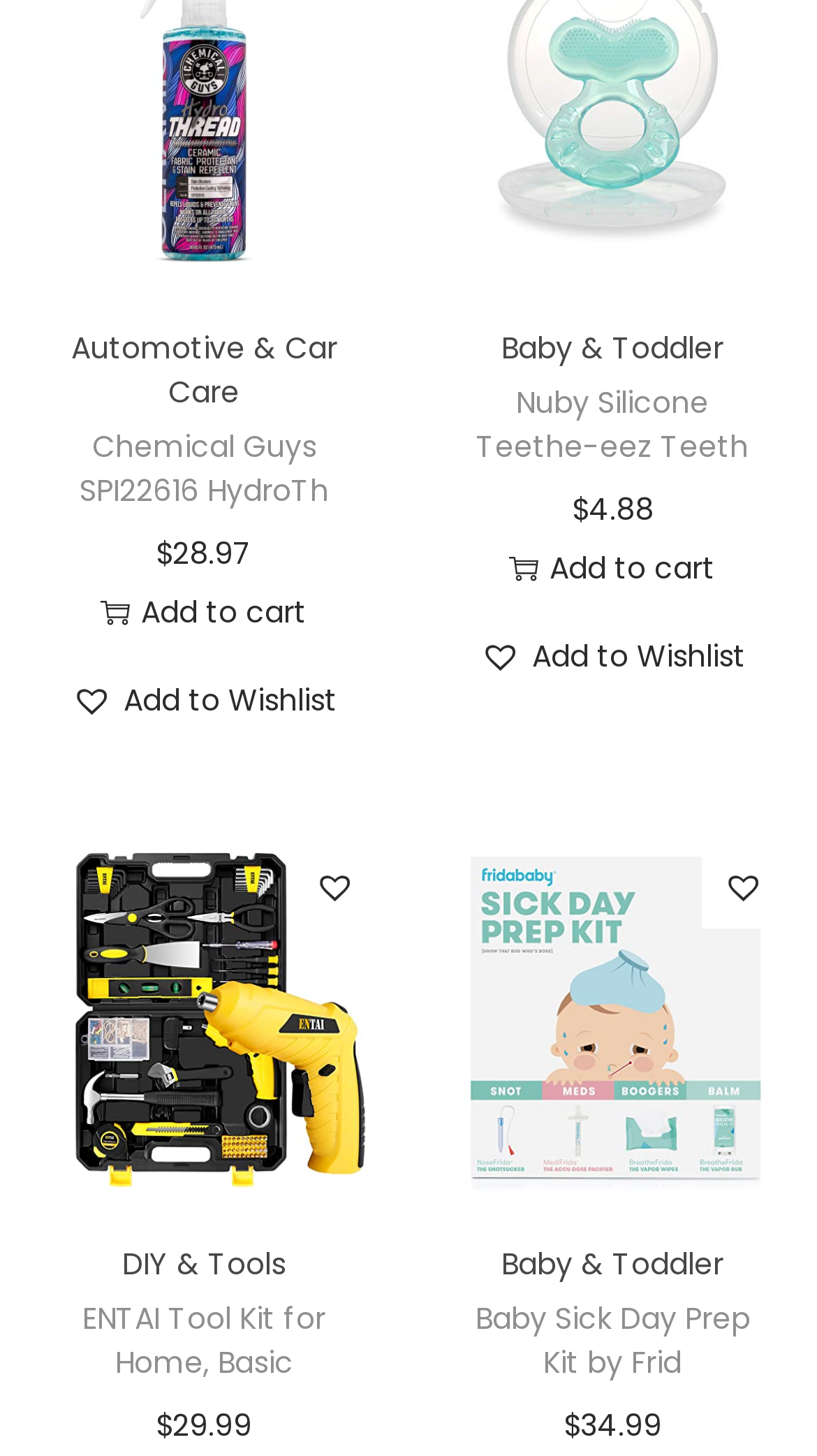Locate the bounding box coordinates of the element you need to click to accomplish the task described by this instruction: "View 'Nuby Silicone Teethe-eez Teeth' product".

[0.577, 0.262, 0.923, 0.322]